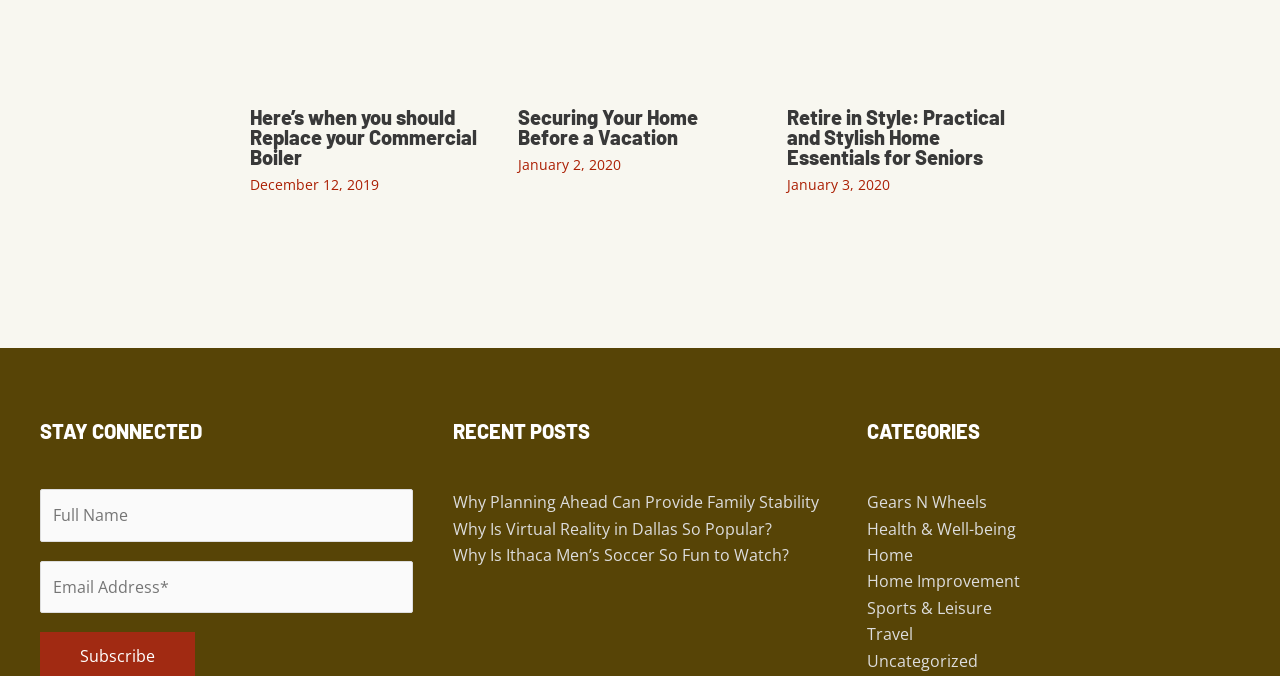Please identify the bounding box coordinates of the element I need to click to follow this instruction: "Enter full name".

[0.031, 0.724, 0.323, 0.801]